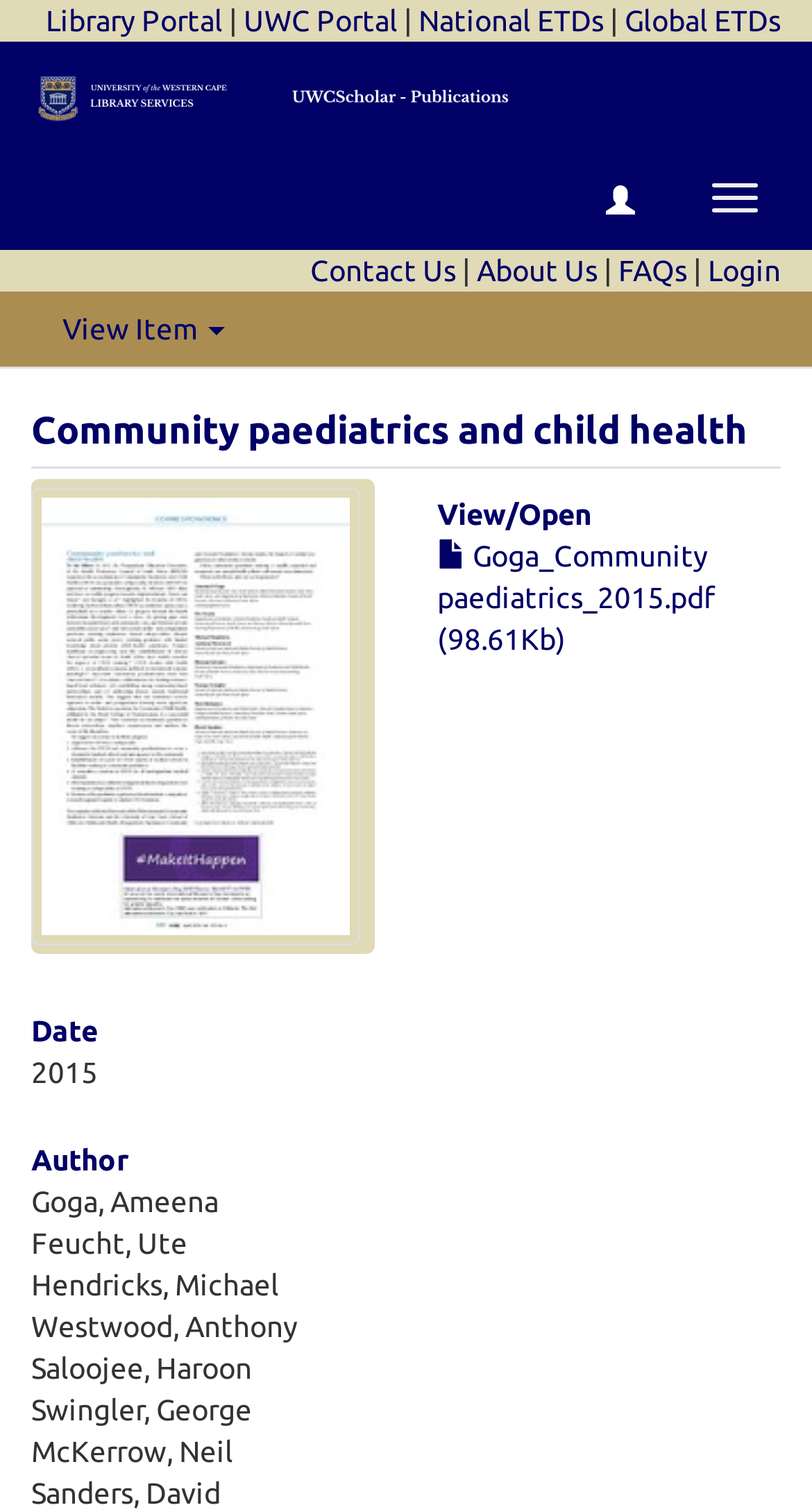How many authors are listed?
Analyze the image and deliver a detailed answer to the question.

I counted the number of StaticText elements that appear to be author names, which are Goga, Ameena, Feucht, Ute, Hendricks, Michael, Westwood, Anthony, Saloojee, Haroon, Swingler, George, and McKerrow, Neil, and Sanders, David. There are 7 authors listed.